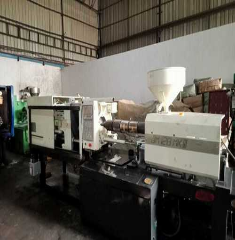Where is the machine located? Using the information from the screenshot, answer with a single word or phrase.

Factory setting